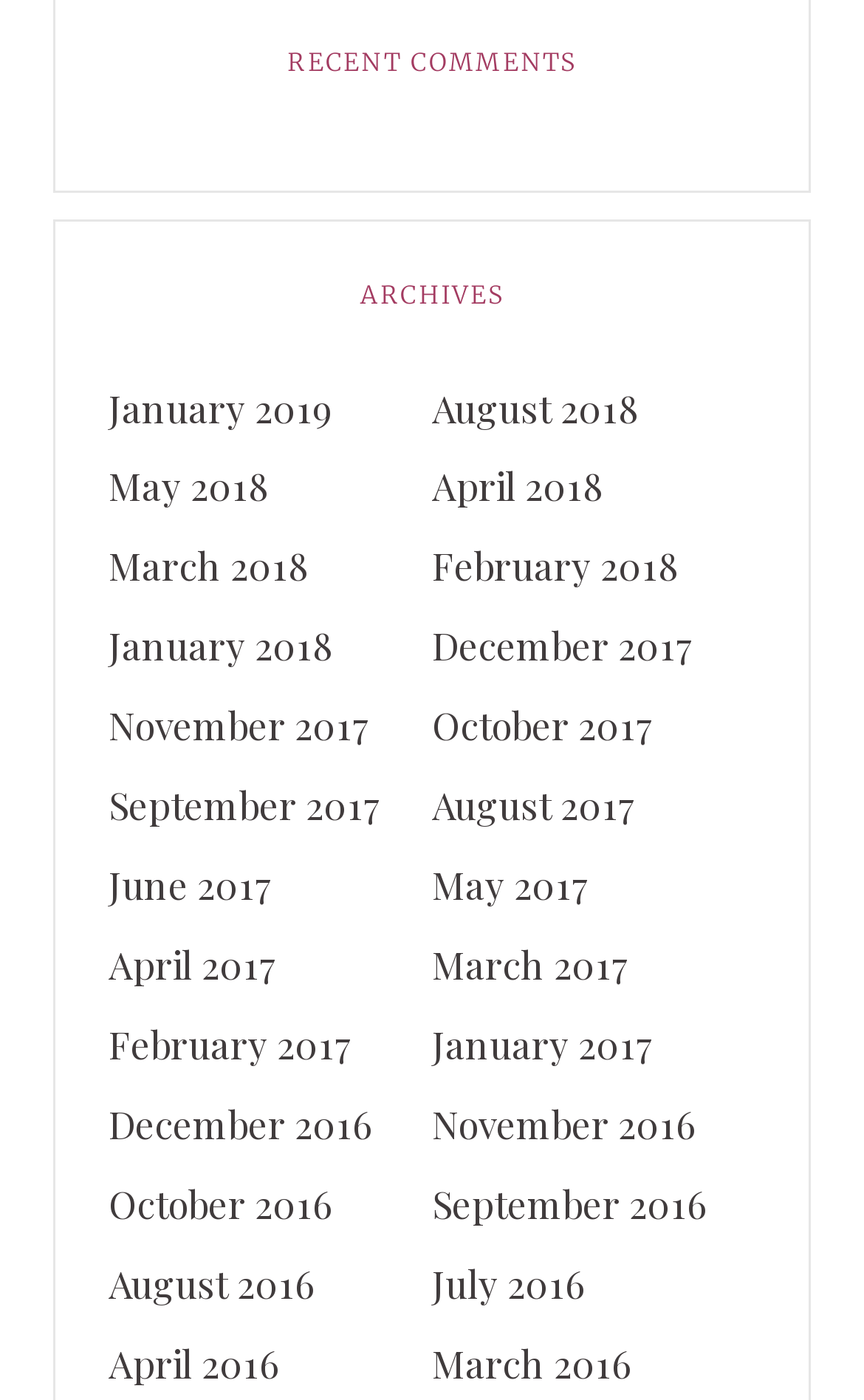Can you find the bounding box coordinates for the element to click on to achieve the instruction: "Log in to the website"?

[0.126, 0.272, 0.249, 0.329]